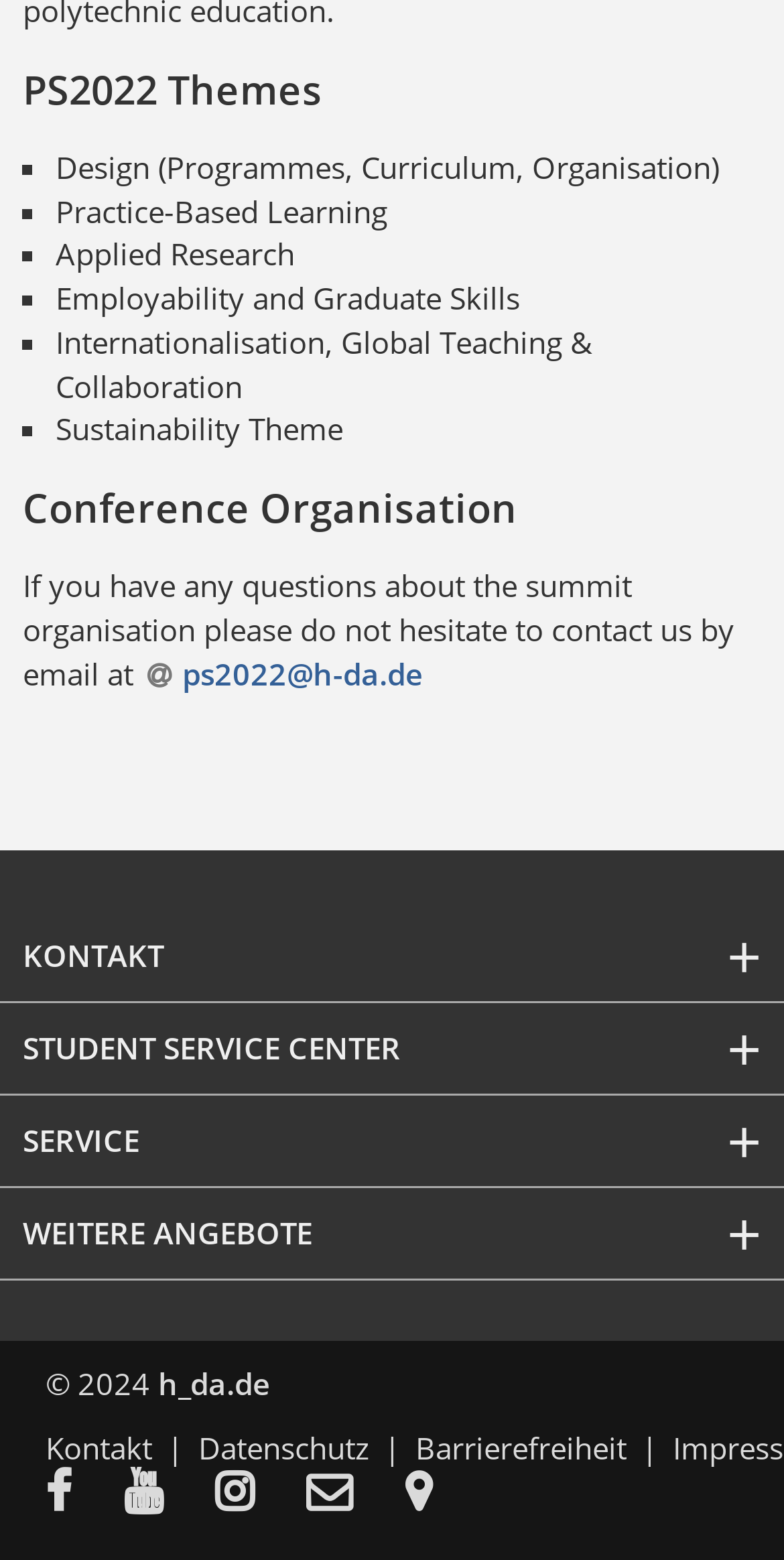Identify the bounding box coordinates of the element that should be clicked to fulfill this task: "Visit the h_da.de website". The coordinates should be provided as four float numbers between 0 and 1, i.e., [left, top, right, bottom].

[0.201, 0.873, 0.345, 0.899]